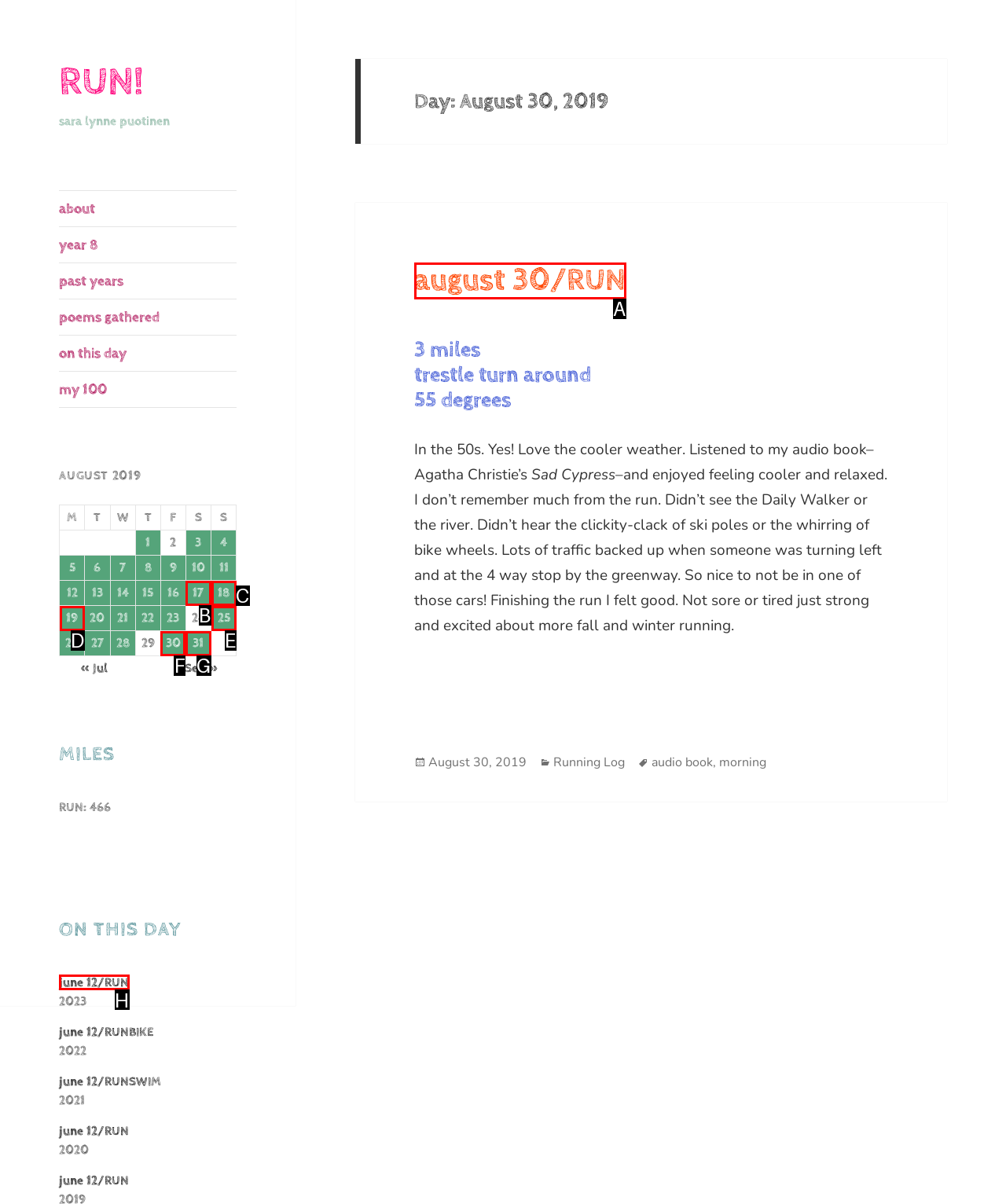Identify the HTML element that corresponds to the following description: Next Provide the letter of the best matching option.

None